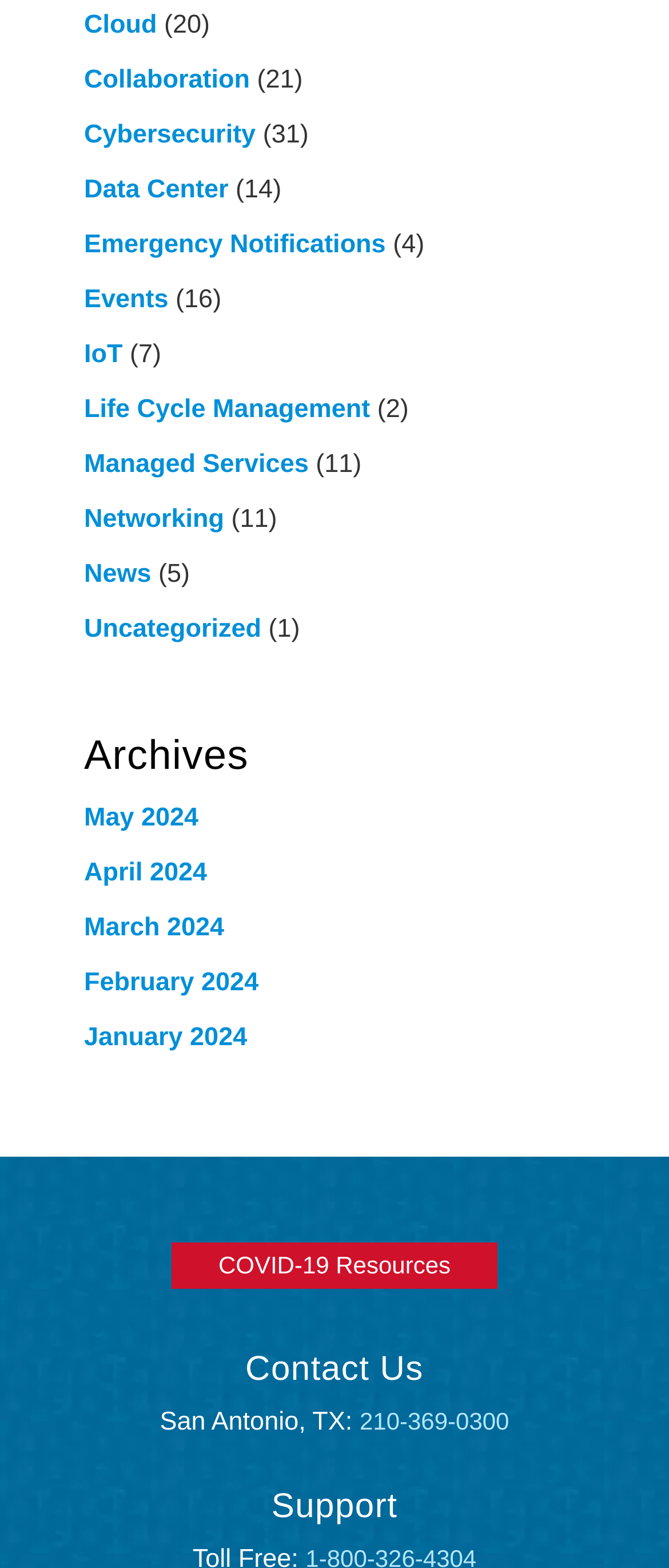What is the last section on the webpage?
From the image, respond using a single word or phrase.

Support